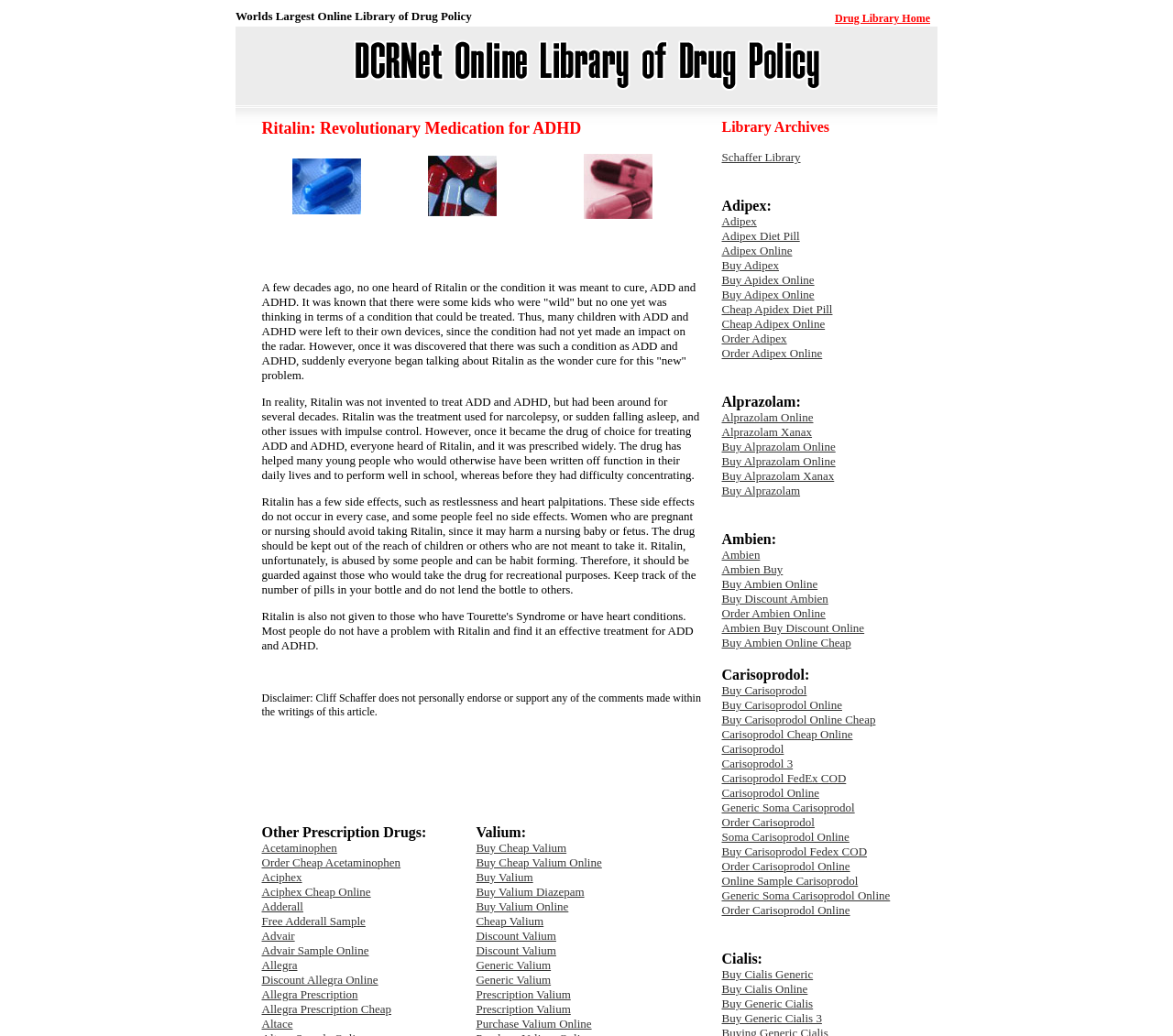Describe the webpage meticulously, covering all significant aspects.

This webpage appears to be an online library or resource center focused on drug policy and information. At the top of the page, there is a header section with a table containing the title "World's Largest Online Library of Drug Policy" and a link to "Drug Library Home". Below this, there is a large block of text that discusses Ritalin, a medication used to treat ADHD and narcolepsy. The text provides information on the history of Ritalin, its effects, and potential side effects.

To the right of the Ritalin text, there are several images, although their content is not specified. Below the Ritalin text, there is a section with multiple links to other resources, including "Library Archives" and various links to information on different drugs, such as Adipex, Alprazolam, Ambien, Carisoprodol, and Cialis. These links are organized in a table with multiple rows and columns.

The overall layout of the page is dense, with a significant amount of text and links packed into a relatively small space. The use of tables and images helps to break up the text and create a more visually appealing layout.